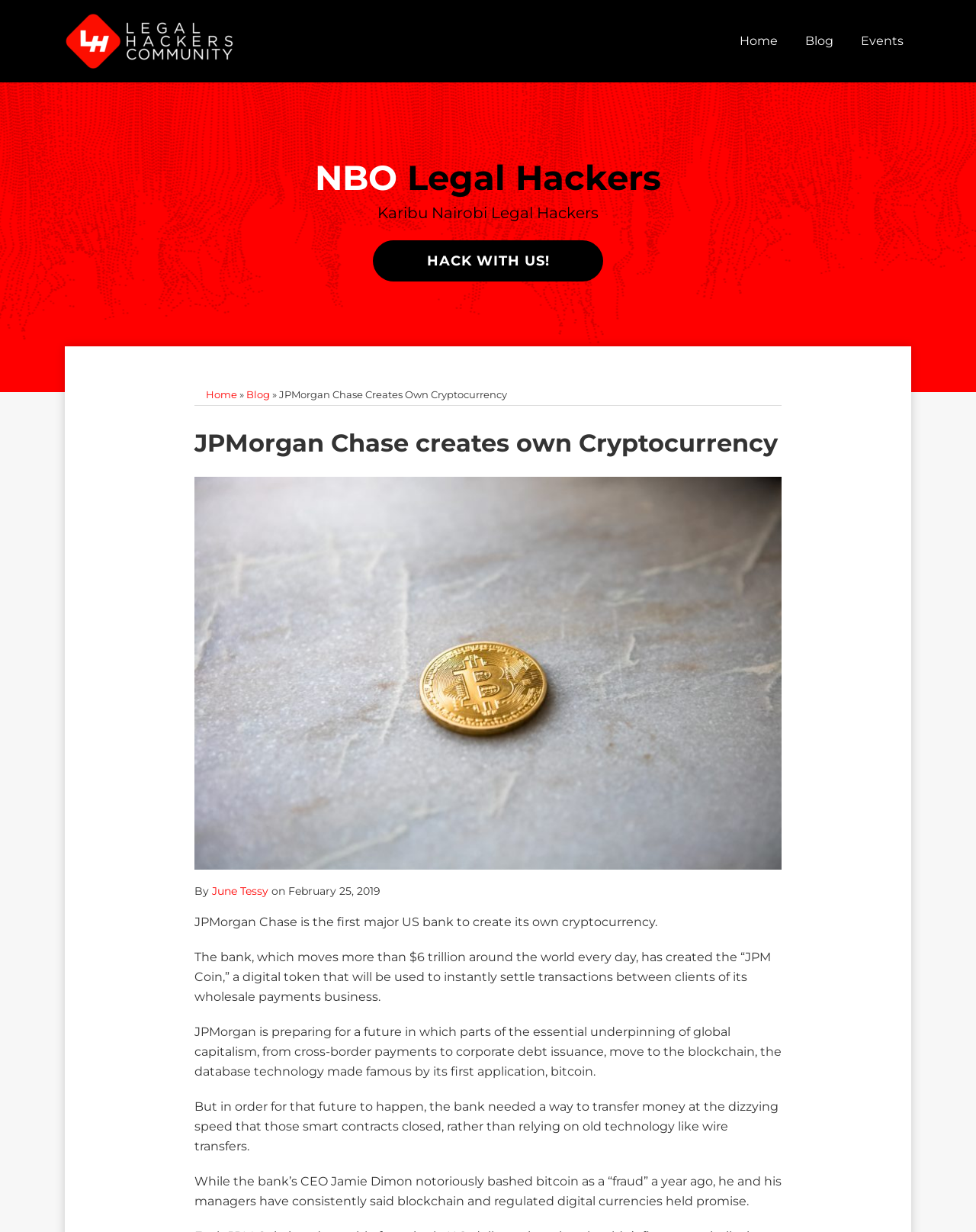Specify the bounding box coordinates of the region I need to click to perform the following instruction: "Click the 'Home' link". The coordinates must be four float numbers in the range of 0 to 1, i.e., [left, top, right, bottom].

[0.758, 0.026, 0.797, 0.041]